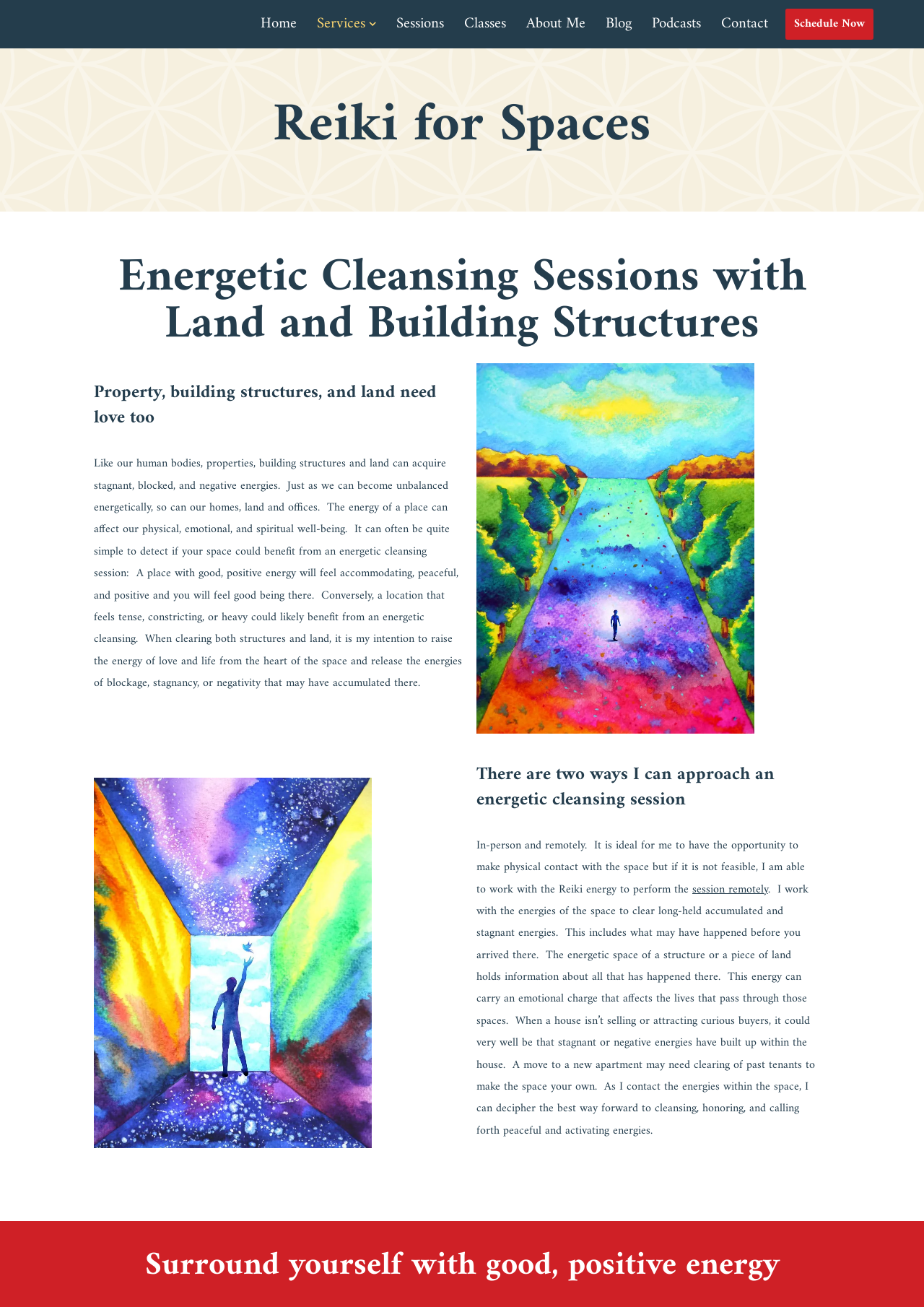Please determine the headline of the webpage and provide its content.

Reiki for Spaces